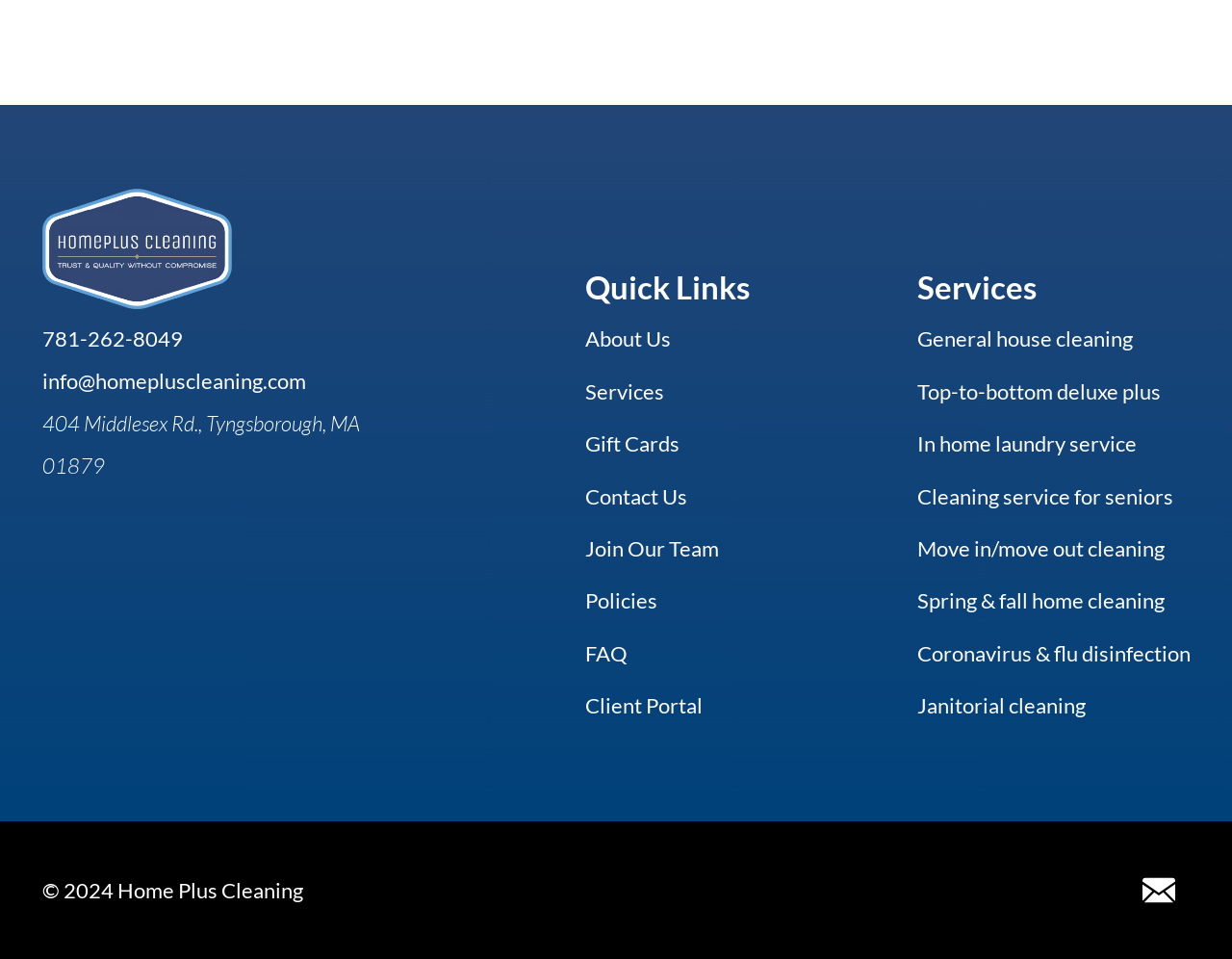Refer to the image and provide an in-depth answer to the question:
What type of services does Home Plus Cleaning offer?

I found the services offered by looking at the links under the 'Services' heading, which include 'General house cleaning', 'Top-to-bottom deluxe plus', and others, indicating that Home Plus Cleaning offers various house cleaning services.